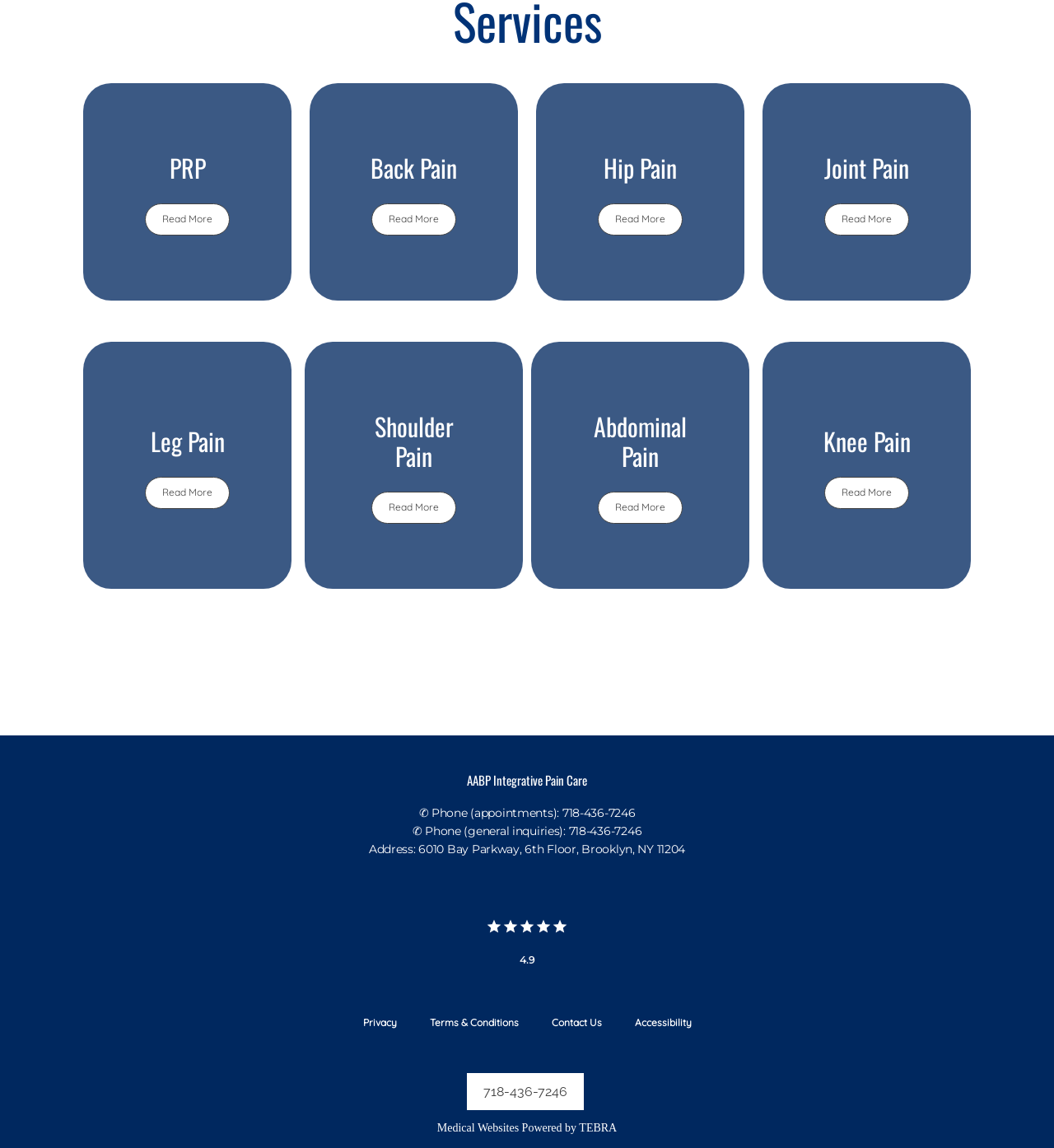Determine the bounding box coordinates for the clickable element to execute this instruction: "Click on PRP". Provide the coordinates as four float numbers between 0 and 1, i.e., [left, top, right, bottom].

[0.161, 0.123, 0.195, 0.167]